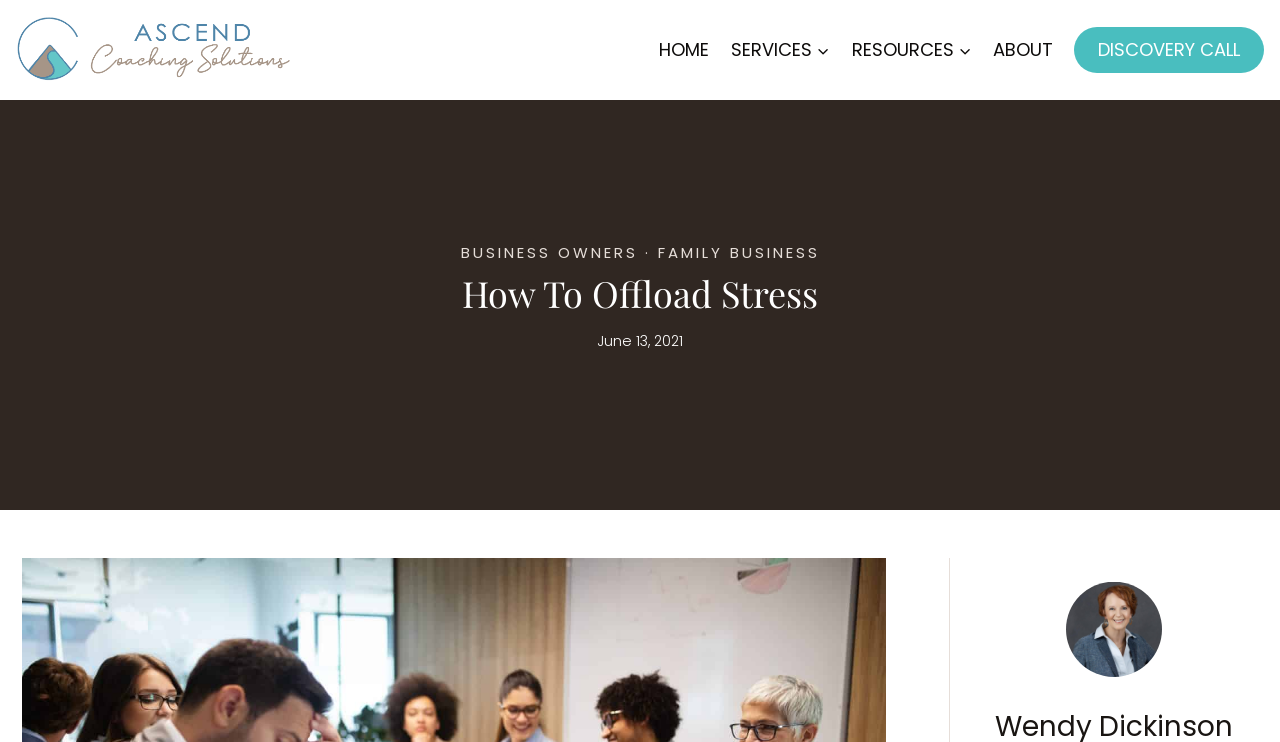Give a detailed overview of the webpage's appearance and contents.

The webpage is about "How To Offload Stress" and is provided by Ascend Coaching Solutions. At the top left corner, there is a link to the Ascend Coaching Solutions website, accompanied by an image of the same name. 

To the right of this, there is a primary navigation menu with five links: "HOME", "SERVICES", "RESOURCES", "ABOUT", and a "Child menu of Services" and "Child menu of Resources" button. 

On the right side of the page, there is a prominent link to "DISCOVERY CALL". 

Below the navigation menu, there are three links: "BUSINESS OWNERS", "FAMILY BUSINESS", with a separator in between. 

The main content of the page starts with a heading "How To Offload Stress" followed by a time stamp "June 13, 2021". 

At the bottom right corner, there is an image of Wendy Dickinson.